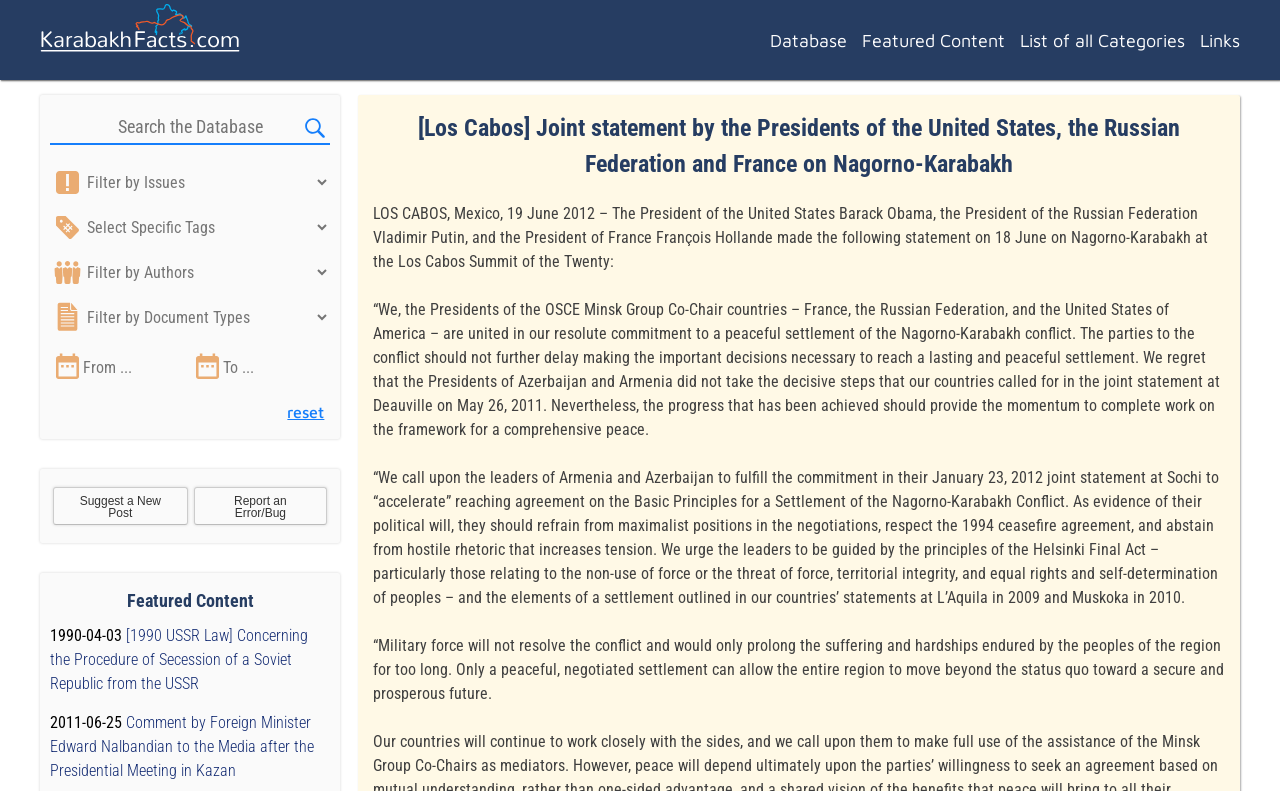What are the filter options for the database?
Please provide a detailed answer to the question.

The webpage provides several filter options to narrow down the search results. These options include filtering by issues, authors, document types, and date range. Each of these options is presented as a combobox or a textbox, allowing users to select or input their desired filters.